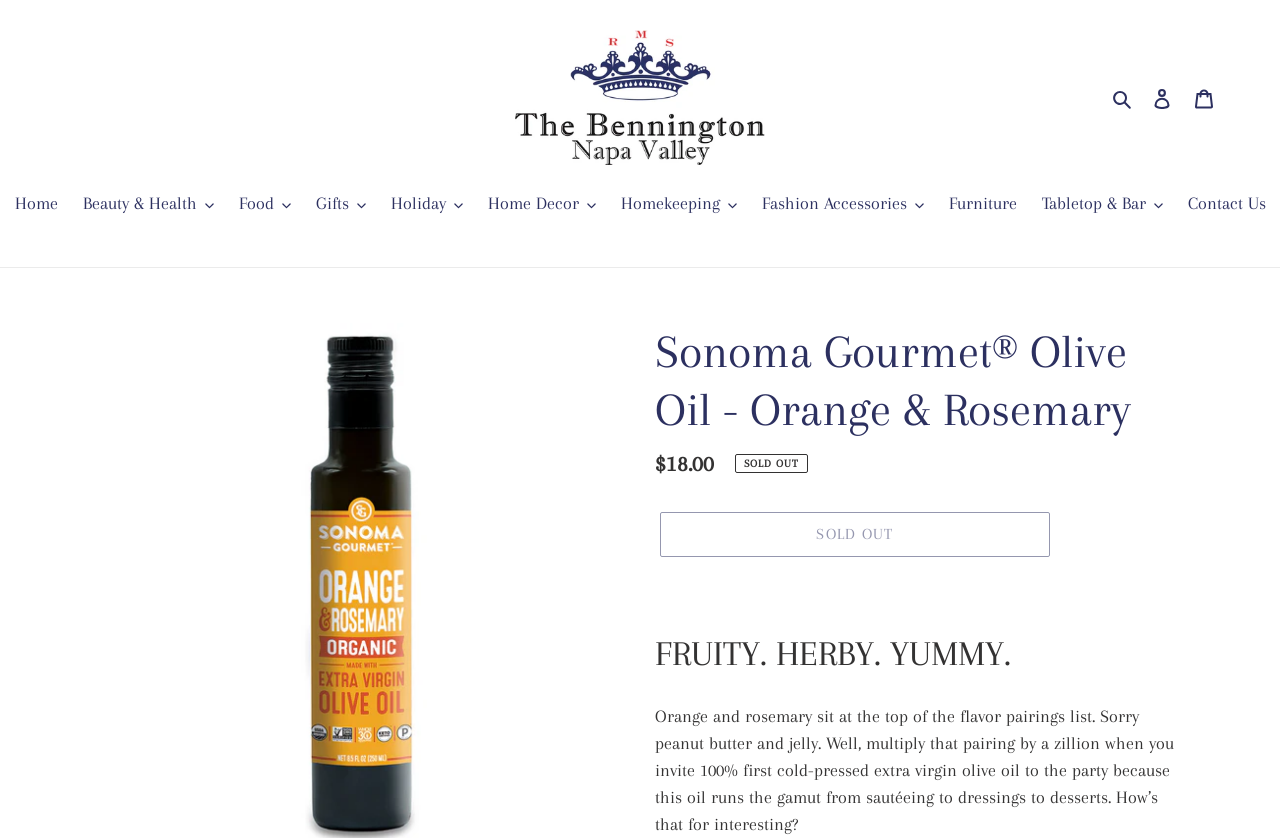Please find and generate the text of the main heading on the webpage.

Sonoma Gourmet® Olive Oil - Orange & Rosemary